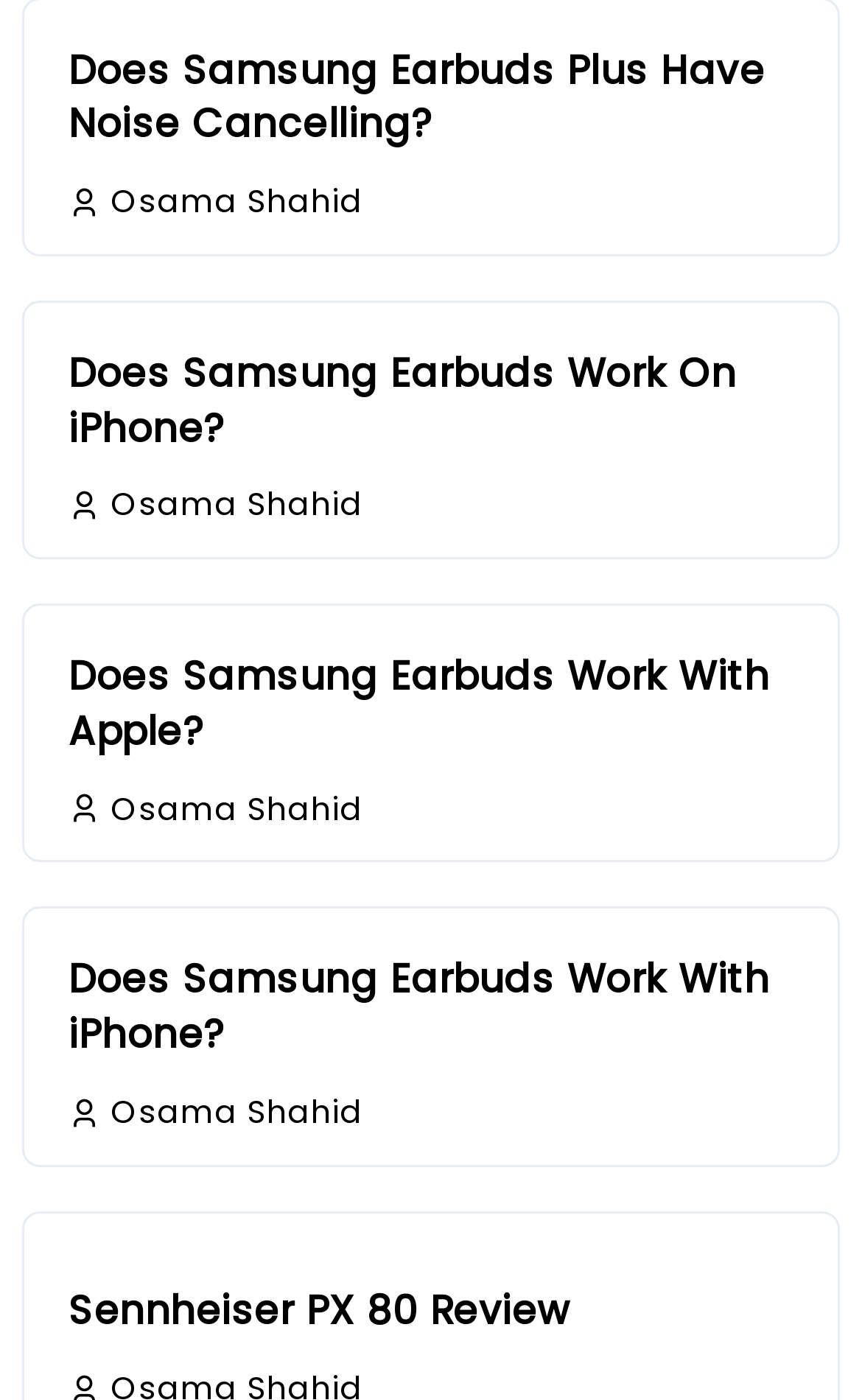Please indicate the bounding box coordinates of the element's region to be clicked to achieve the instruction: "Click on the link to read about Samsung Earbuds Plus noise cancelling". Provide the coordinates as four float numbers between 0 and 1, i.e., [left, top, right, bottom].

[0.079, 0.031, 0.887, 0.108]